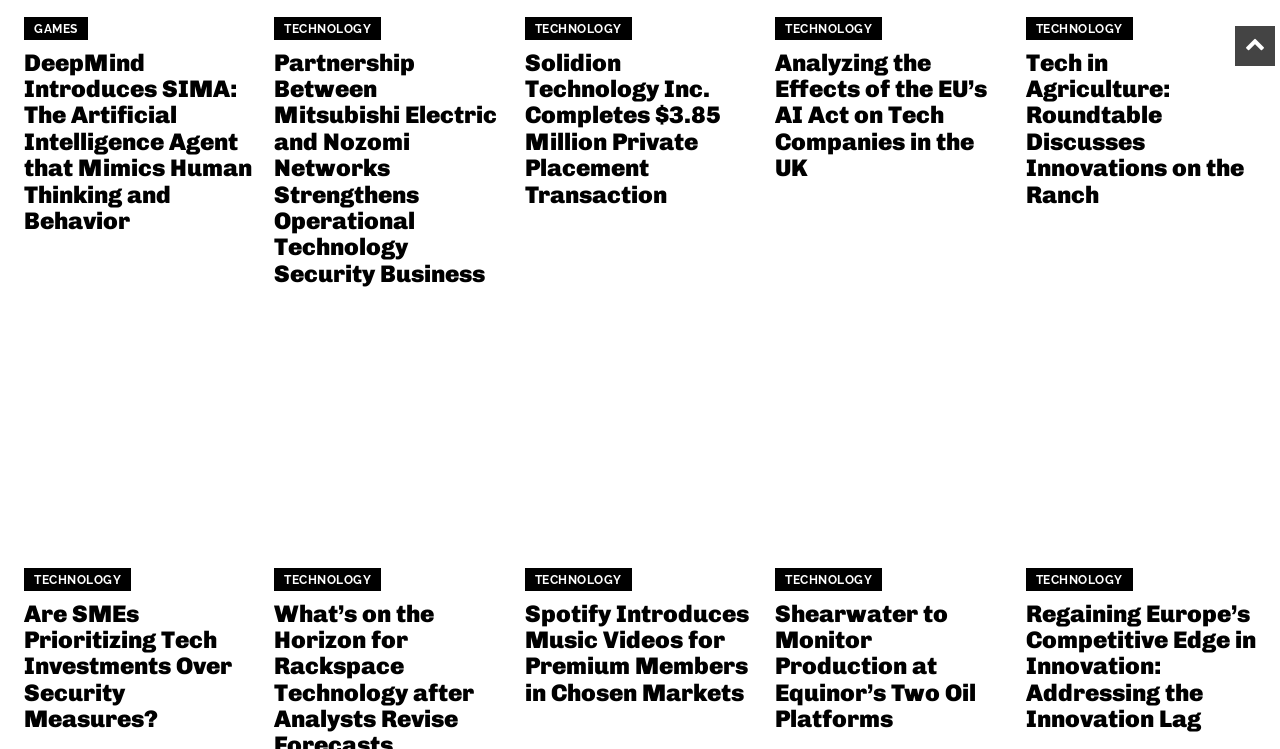What is the title of the article below the 'Are SMEs Prioritizing Tech Investments Over Security Measures?' link?
Answer the question in as much detail as possible.

I found the link element with the text 'Are SMEs Prioritizing Tech Investments Over Security Measures?' and looked for a sibling heading element with the same text. This is the title of the article below the link.